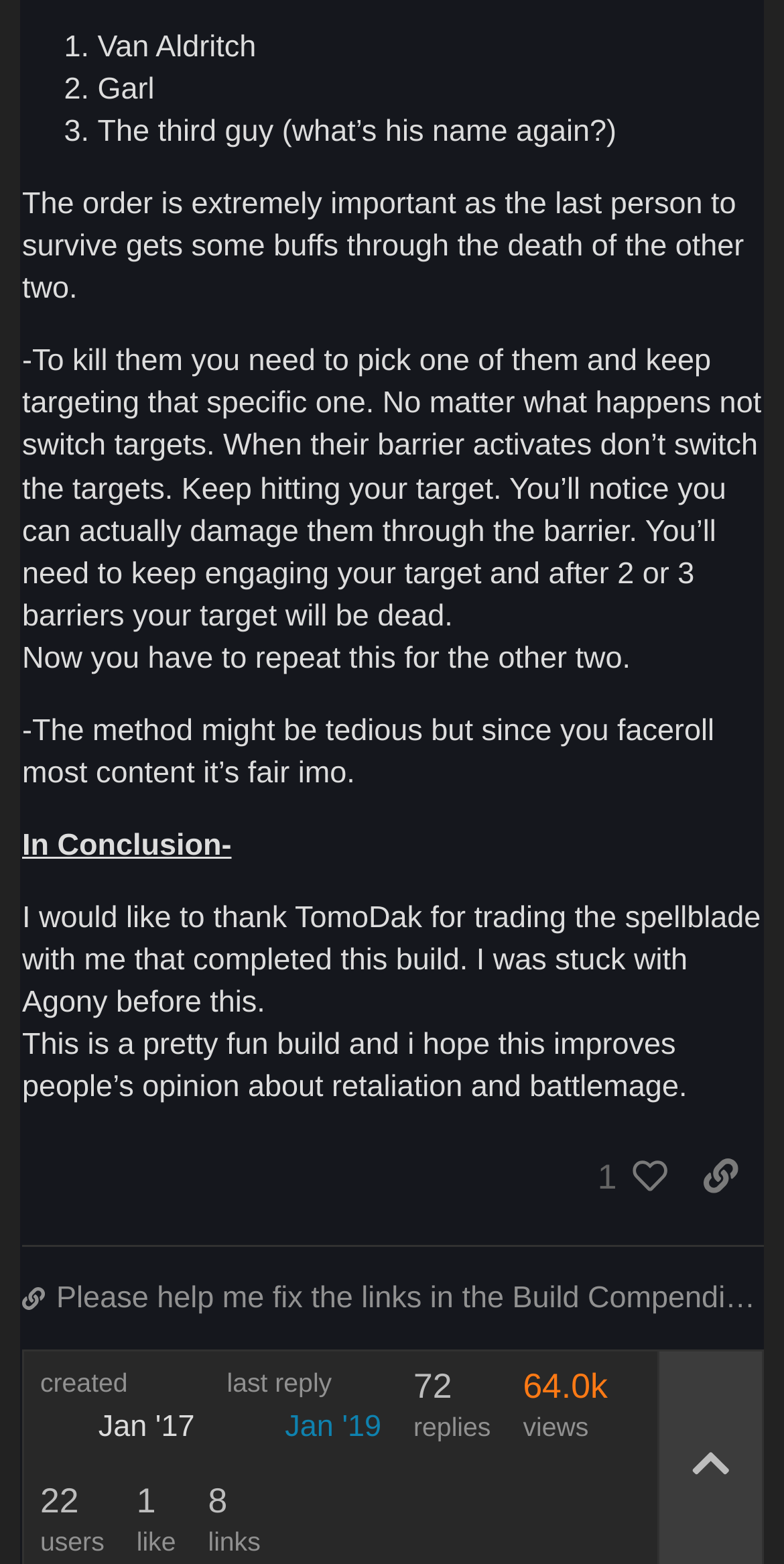Determine the bounding box coordinates of the region that needs to be clicked to achieve the task: "Click the 'Please help me fix the links in the Build Compendium for AoM' link".

[0.028, 0.817, 0.974, 0.844]